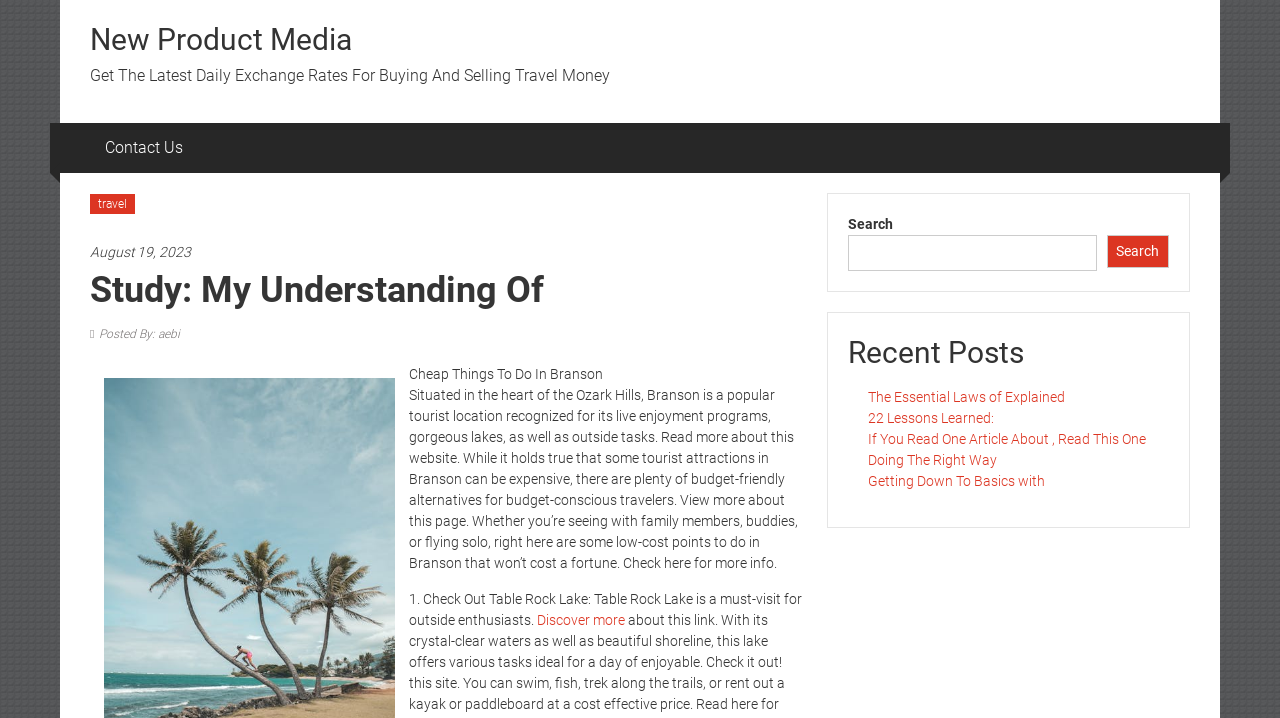How many links are present in the 'Recent Posts' section?
Based on the image, answer the question in a detailed manner.

The 'Recent Posts' section has four links to different articles. These links are titled 'The Essential Laws of Explained', '22 Lessons Learned:', 'If You Read One Article About, Read This One', and 'Doing The Right Way'.